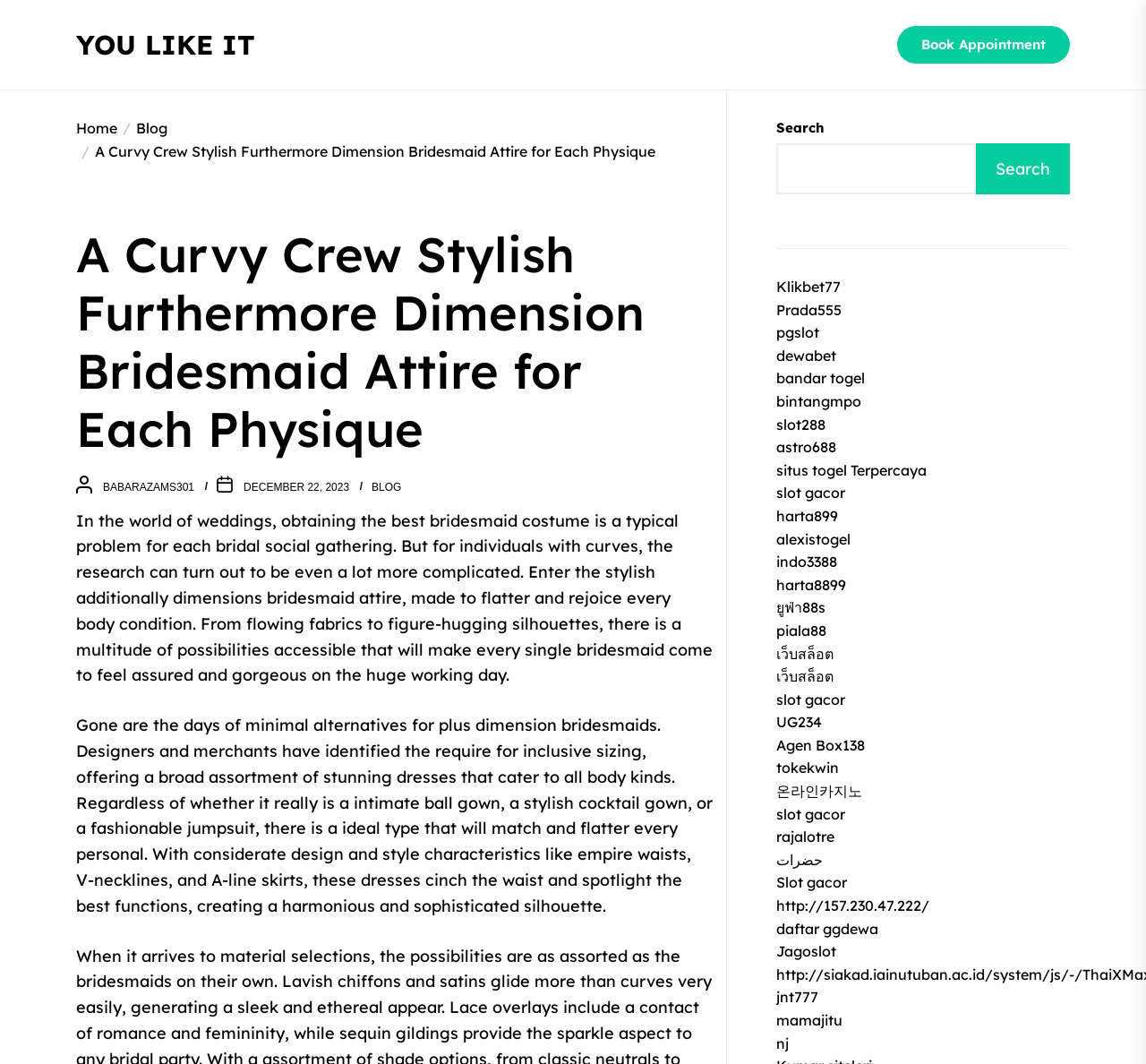Examine the image carefully and respond to the question with a detailed answer: 
What is the purpose of the 'Book Appointment' link?

The 'Book Appointment' link is likely intended for users to schedule a meeting or consultation, possibly with a stylist or designer, to discuss their bridesmaid attire needs.